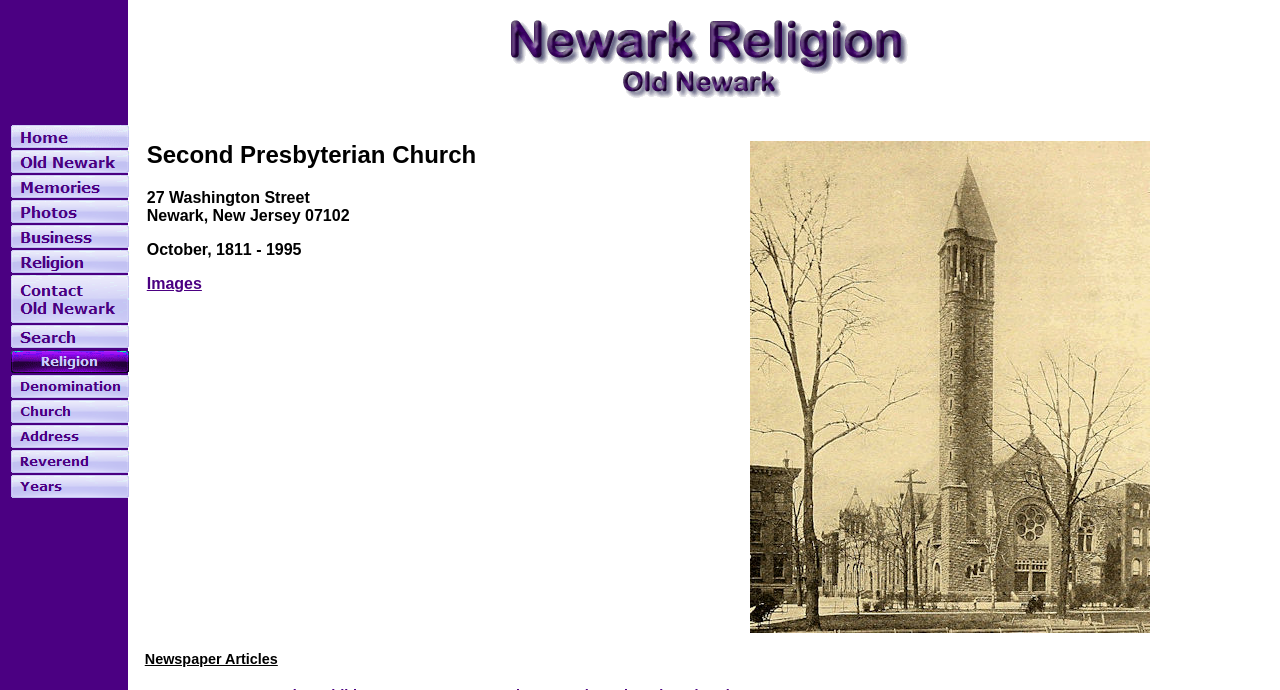Please identify the bounding box coordinates of the element I should click to complete this instruction: 'Visit the page about the company'. The coordinates should be given as four float numbers between 0 and 1, like this: [left, top, right, bottom].

None